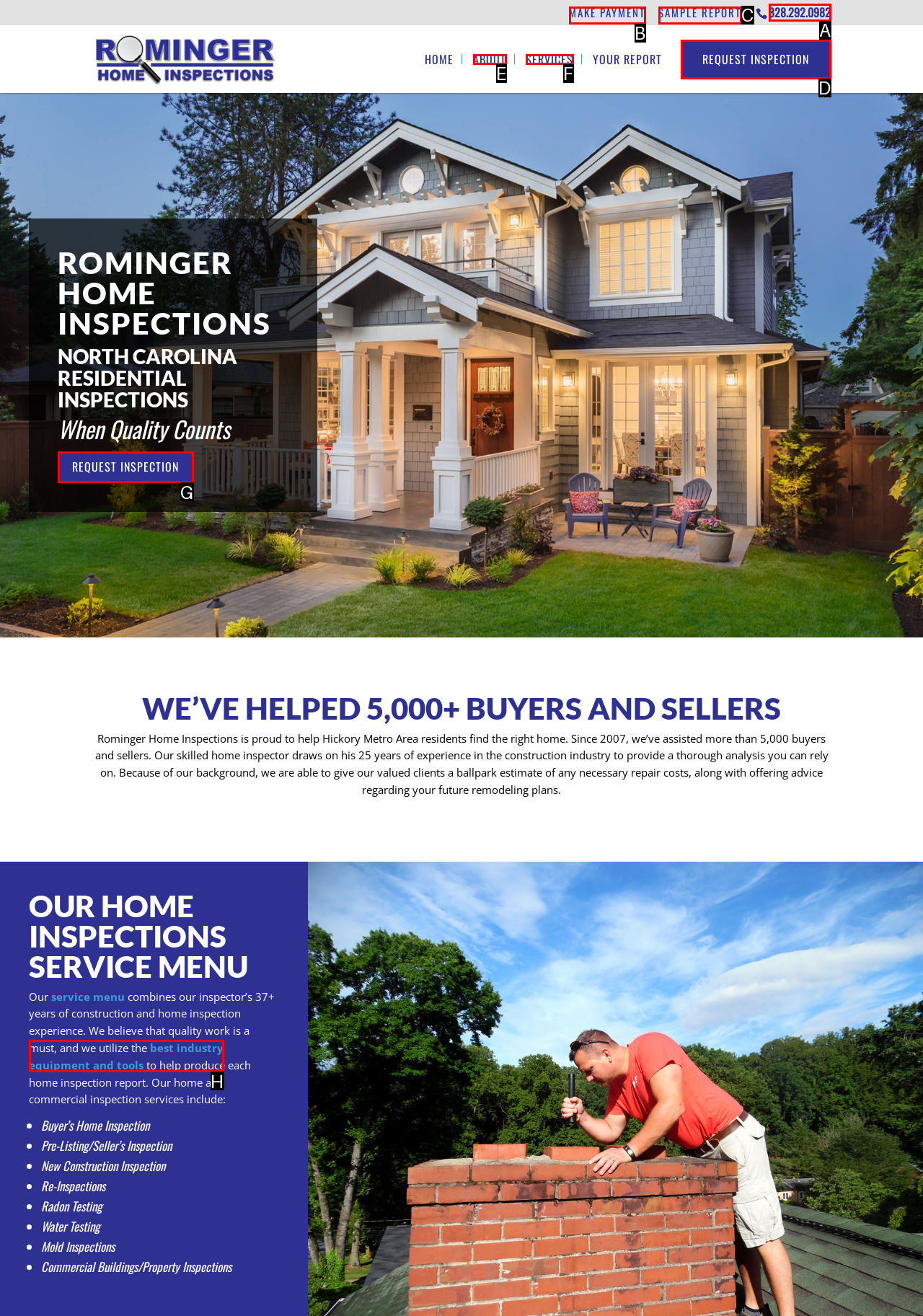Based on the given description: contact@sagamorewealth.com, determine which HTML element is the best match. Respond with the letter of the chosen option.

None